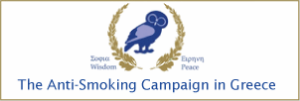What is the color of the bold text?
Give a thorough and detailed response to the question.

The campaign name is prominently displayed in bold blue text, which suggests that the color blue is used to draw attention to the initiative's name and emphasize its importance.